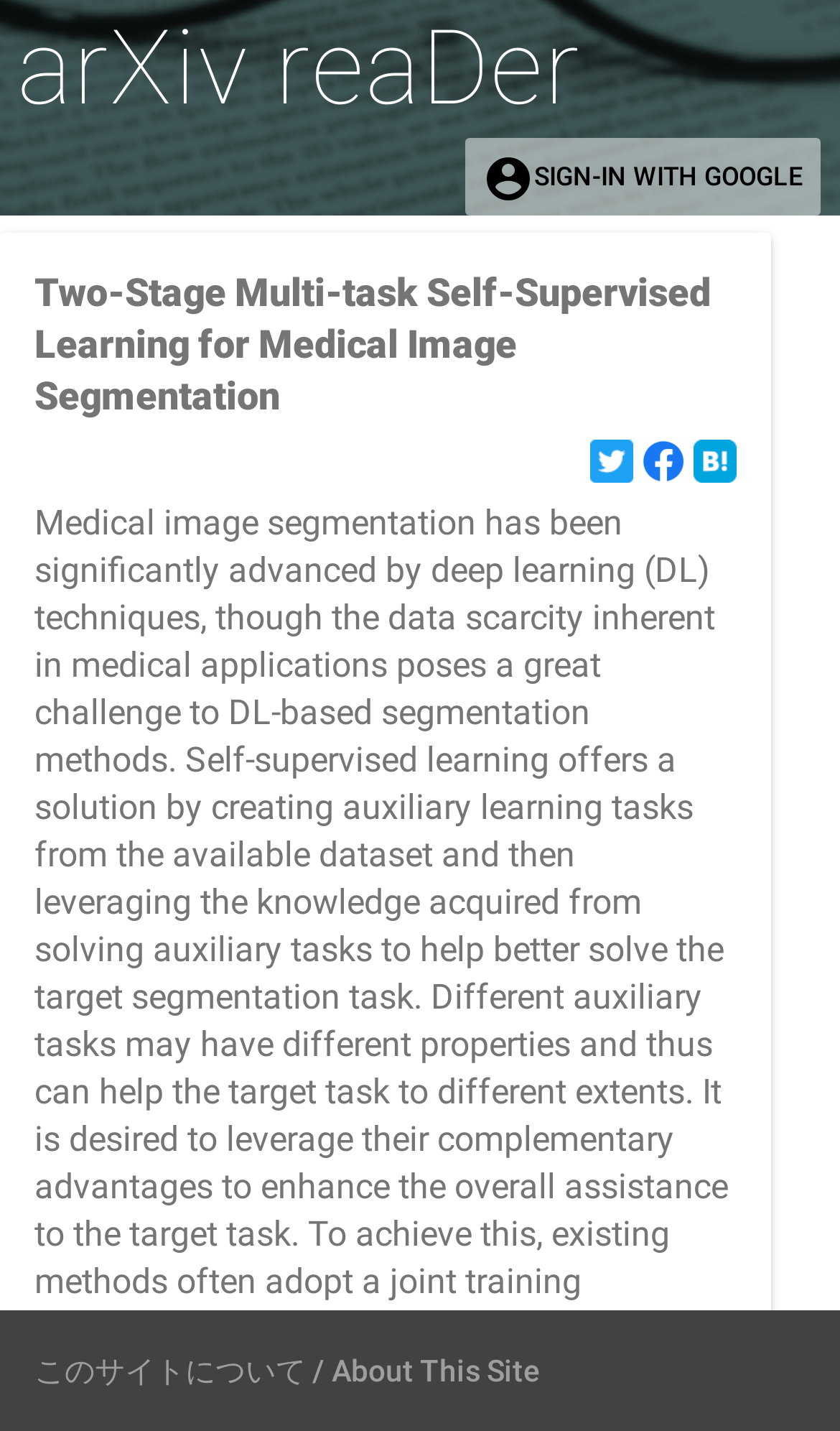What is the purpose of the button on the top-right?
Refer to the image and respond with a one-word or short-phrase answer.

Sign in with Google